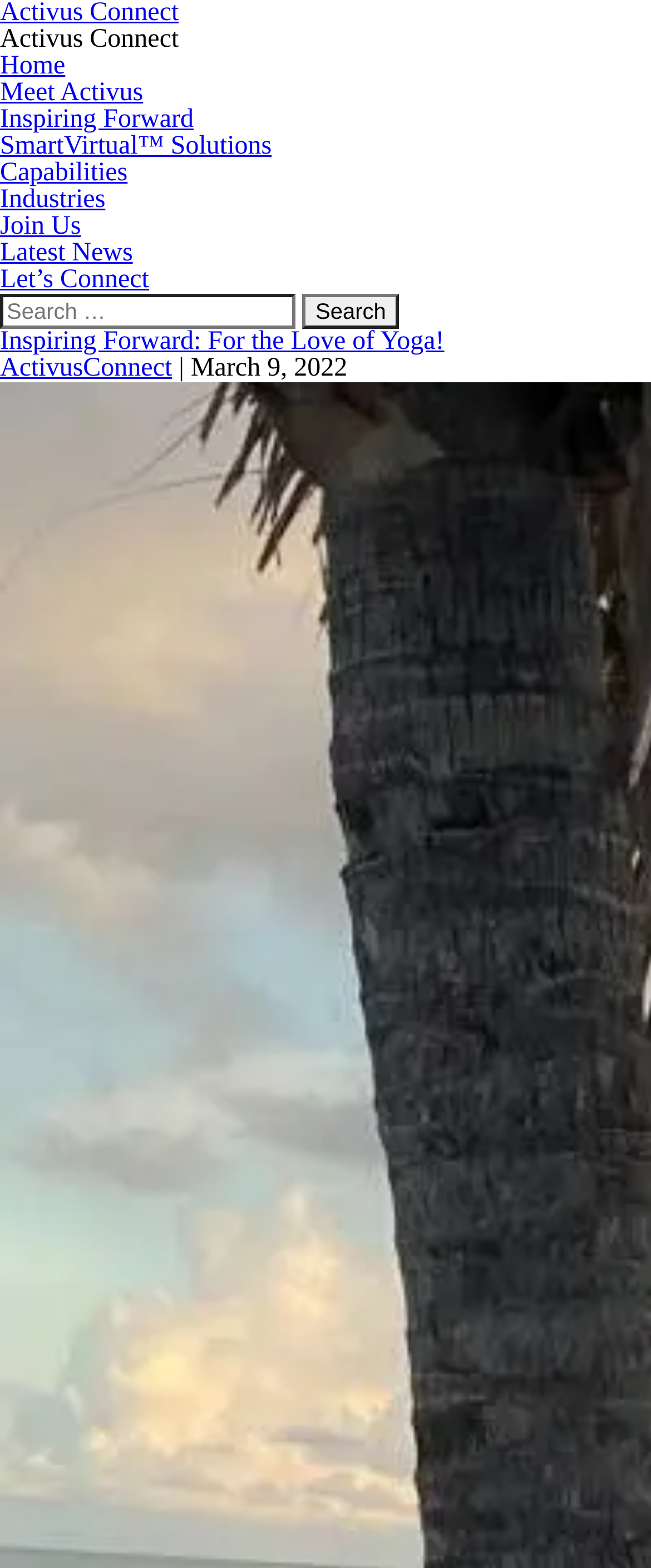Highlight the bounding box coordinates of the region I should click on to meet the following instruction: "click on let's connect".

[0.0, 0.169, 0.229, 0.187]